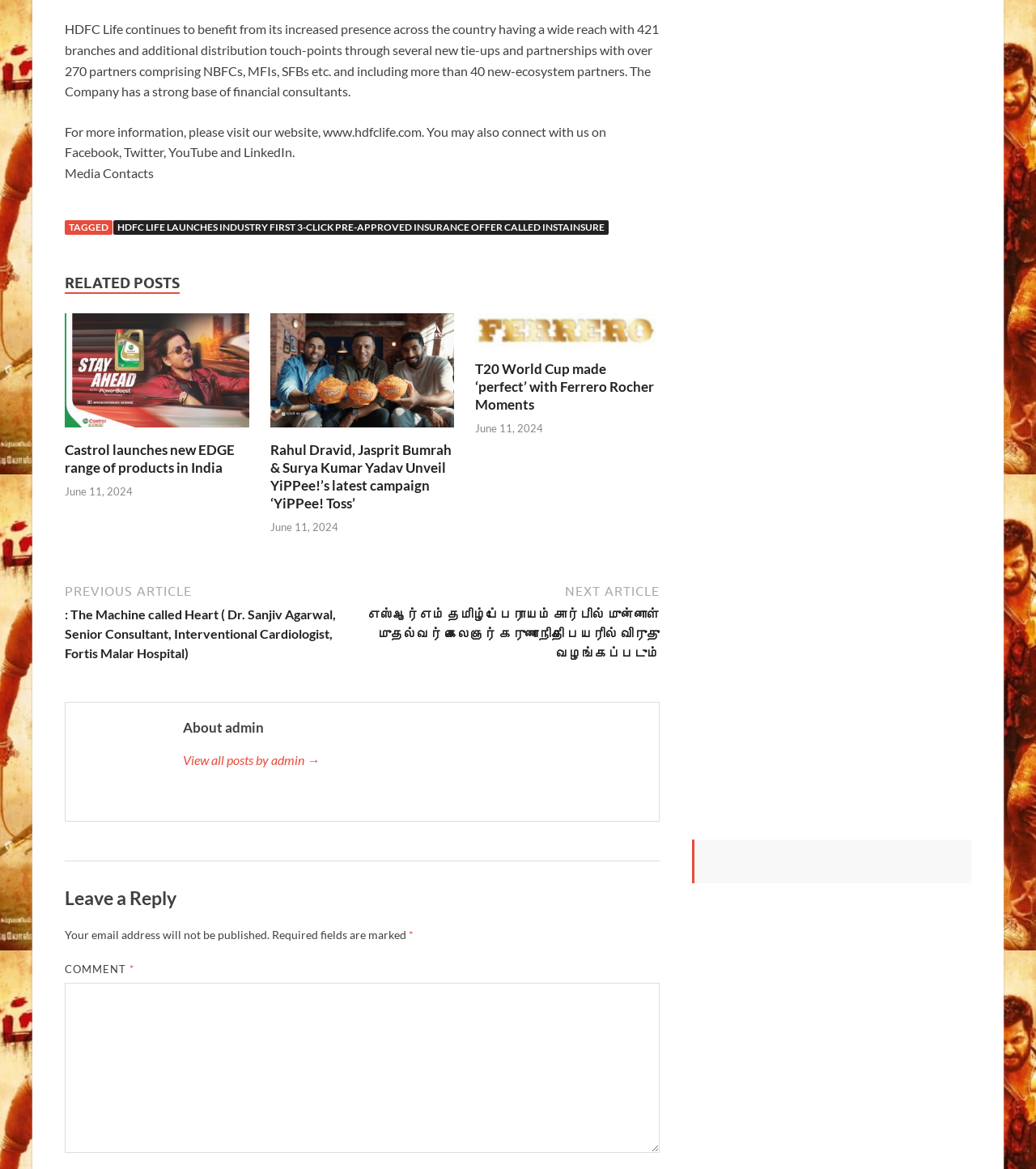Provide the bounding box coordinates for the area that should be clicked to complete the instruction: "Leave a comment".

[0.062, 0.841, 0.637, 0.986]